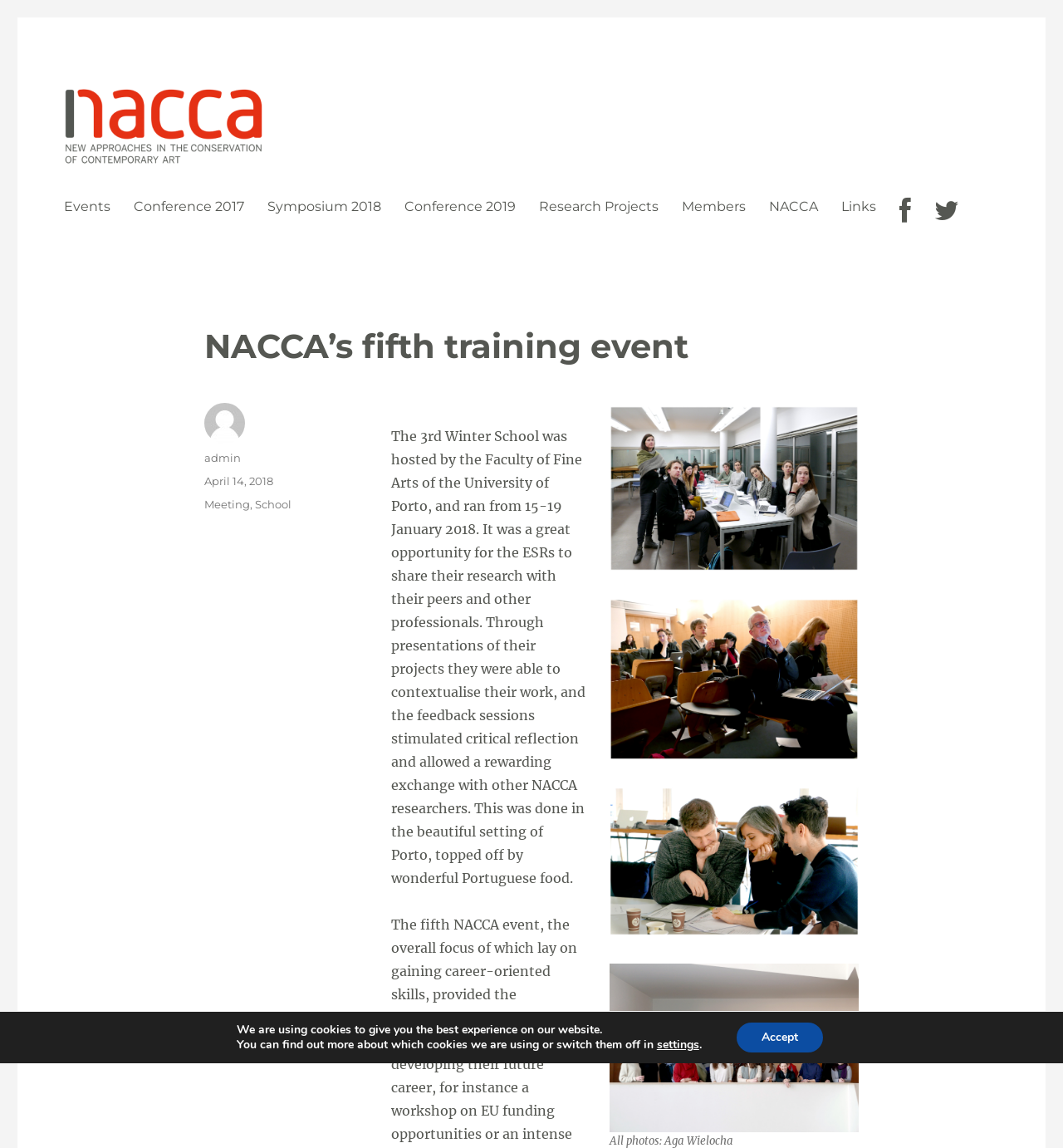Provide an in-depth description of the elements and layout of the webpage.

The webpage is about NACCA's fifth training event. At the top left, there is a logo of NACCA, which is an image with a link to the organization's homepage. Next to the logo, the full name of NACCA, "New Approaches in the Conservation of Contemporary Art", is written in text.

Below the logo, there is a primary navigation menu that spans across the top of the page, containing links to various sections such as "Events", "Conference 2017", "Symposium 2018", "Conference 2019", "Research Projects", "Members", "NACCA", "Links", and social media links to Facebook and Twitter.

The main content of the page is divided into two sections. The first section has a heading "NACCA's fifth training event" and features three images of Porto, a city in Portugal. The second section is a block of text that describes the 3rd Winter School event, which was hosted by the Faculty of Fine Arts of the University of Porto in January 2018. The text explains that the event was an opportunity for researchers to share their projects and receive feedback from peers and professionals.

At the bottom of the page, there is a footer section that contains information about the author of the post, the date it was posted, and categories related to the event. There are also links to the author's profile and the categories "Meeting" and "School".

Finally, at the very bottom of the page, there is a GDPR cookie banner that informs users about the use of cookies on the website and provides a link to settings where users can adjust their cookie preferences. The banner also has an "Accept" button to acknowledge the use of cookies.